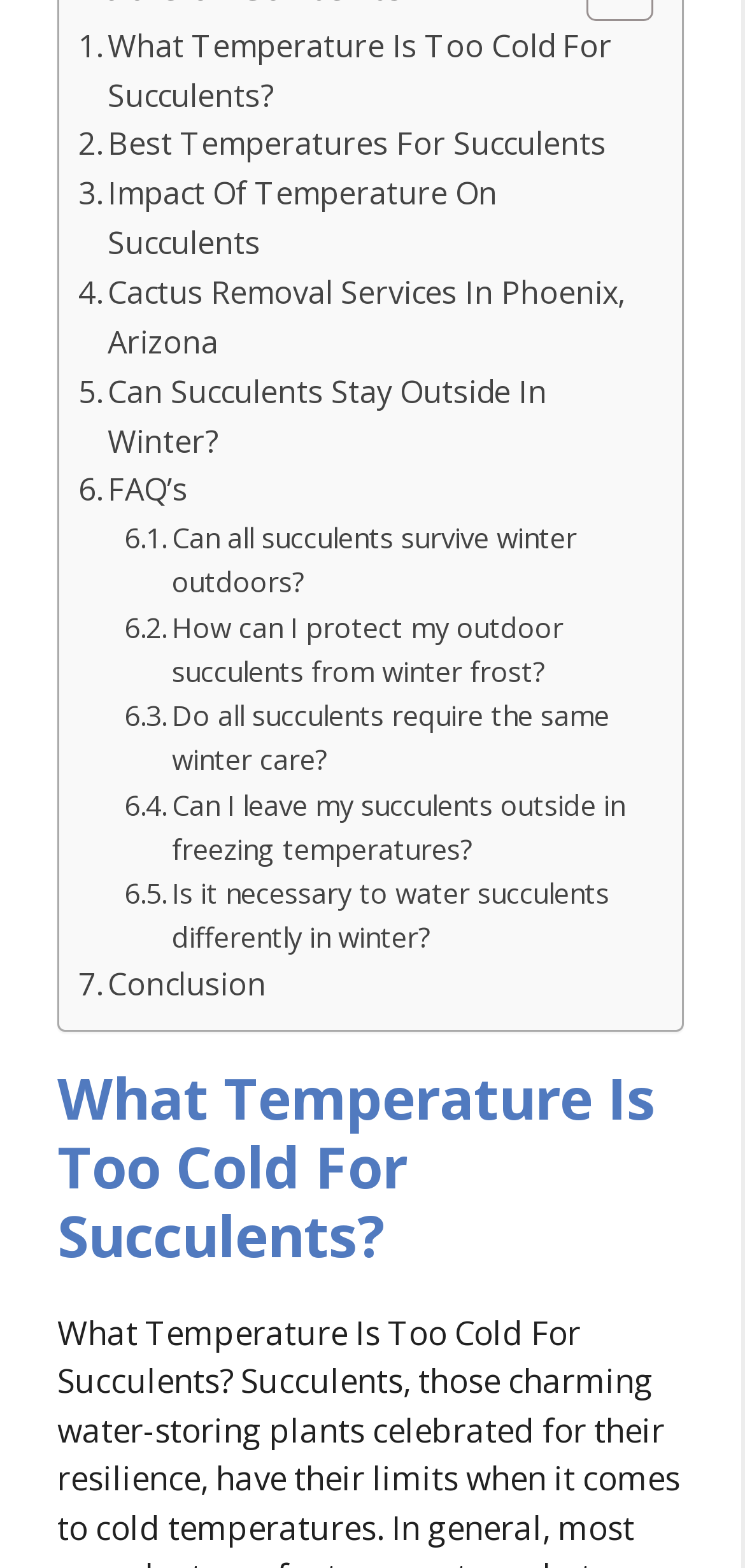Locate the bounding box coordinates of the region to be clicked to comply with the following instruction: "Click on 'What Temperature Is Too Cold For Succulents?' link". The coordinates must be four float numbers between 0 and 1, in the form [left, top, right, bottom].

[0.105, 0.014, 0.864, 0.077]